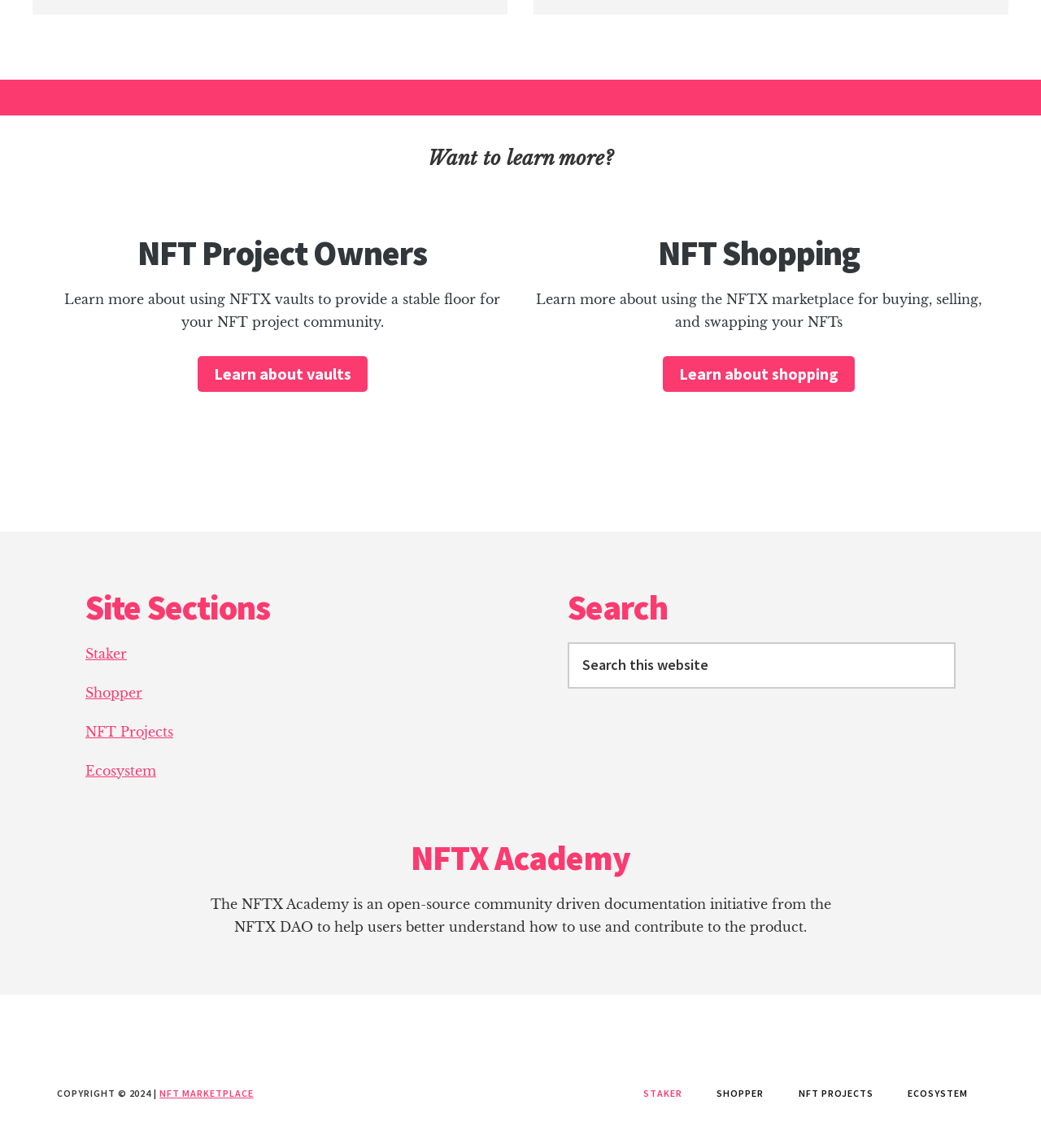Locate the bounding box coordinates of the element's region that should be clicked to carry out the following instruction: "search for a movie". The coordinates need to be four float numbers between 0 and 1, i.e., [left, top, right, bottom].

None